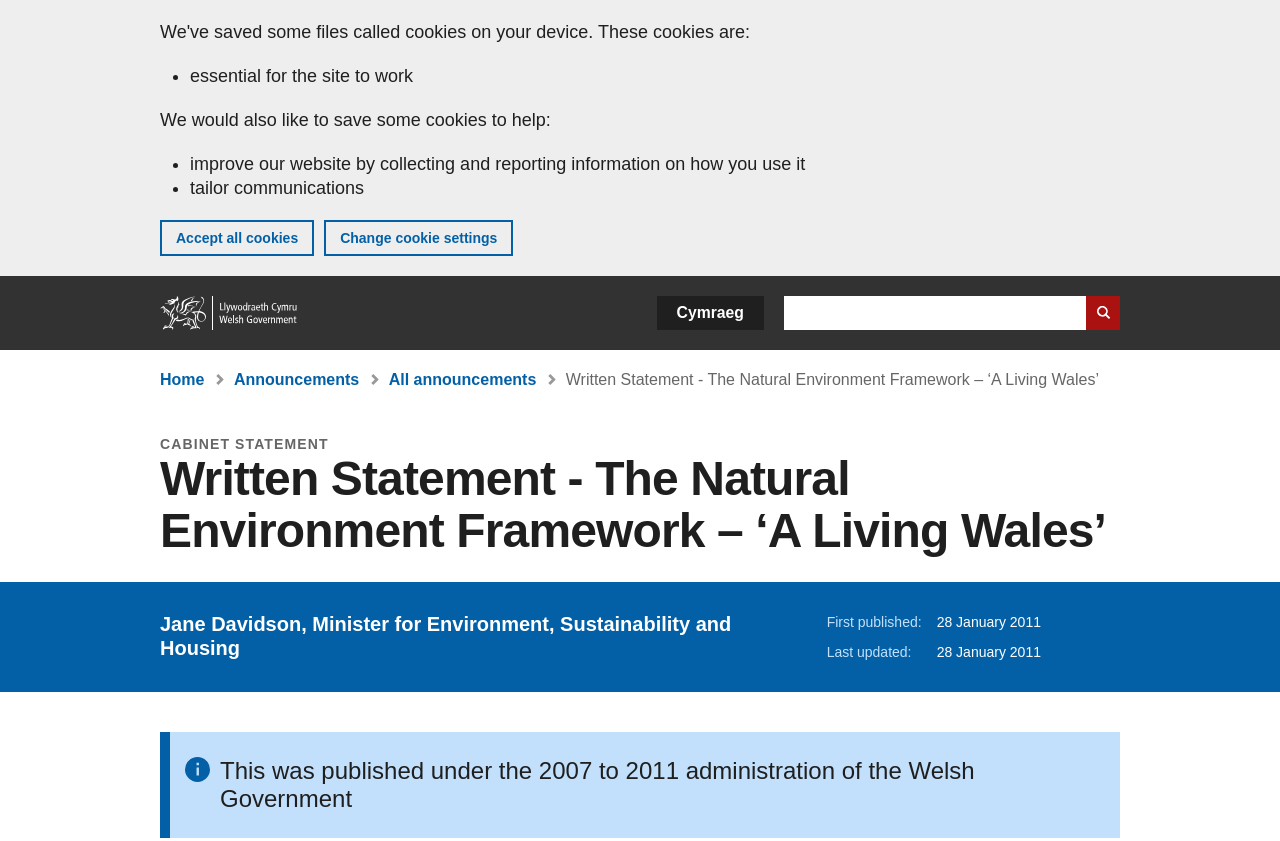Provide the bounding box coordinates of the area you need to click to execute the following instruction: "View all announcements".

[0.304, 0.441, 0.419, 0.461]